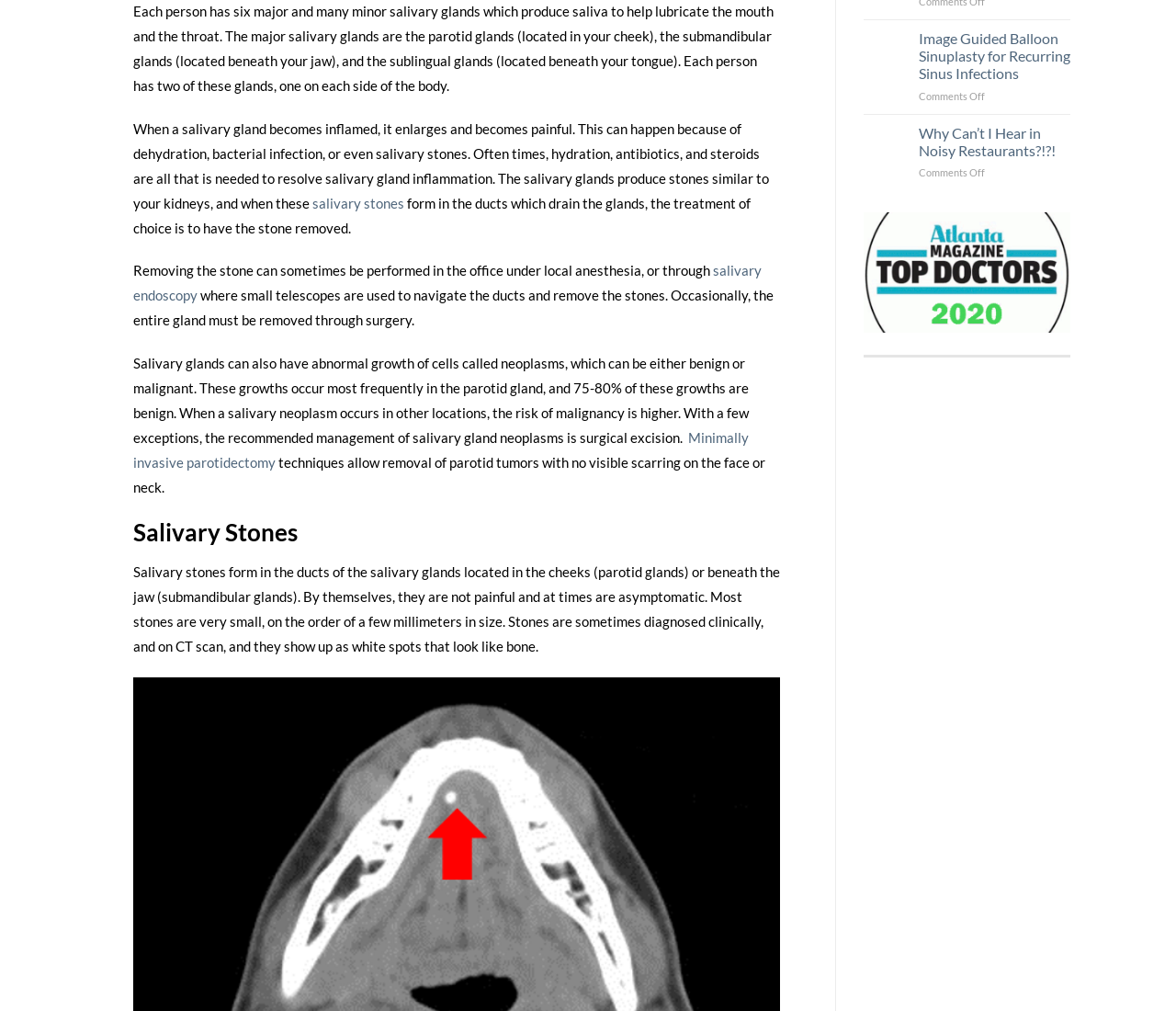Using the webpage screenshot and the element description Minimally invasive parotidectomy, determine the bounding box coordinates. Specify the coordinates in the format (top-left x, top-left y, bottom-right x, bottom-right y) with values ranging from 0 to 1.

[0.113, 0.424, 0.637, 0.465]